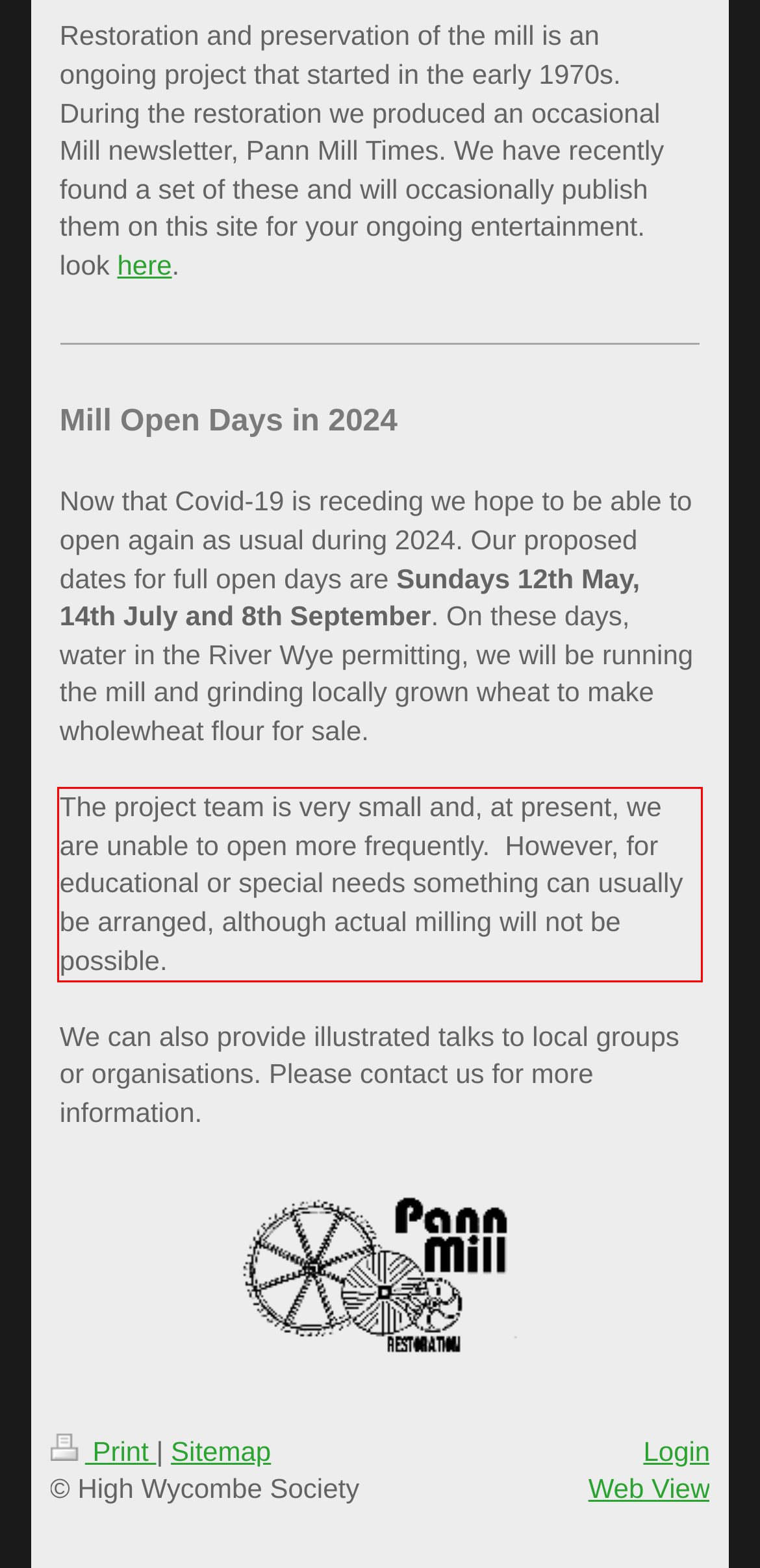Within the screenshot of a webpage, identify the red bounding box and perform OCR to capture the text content it contains.

The project team is very small and, at present, we are unable to open more frequently. However, for educational or special needs something can usually be arranged, although actual milling will not be possible.